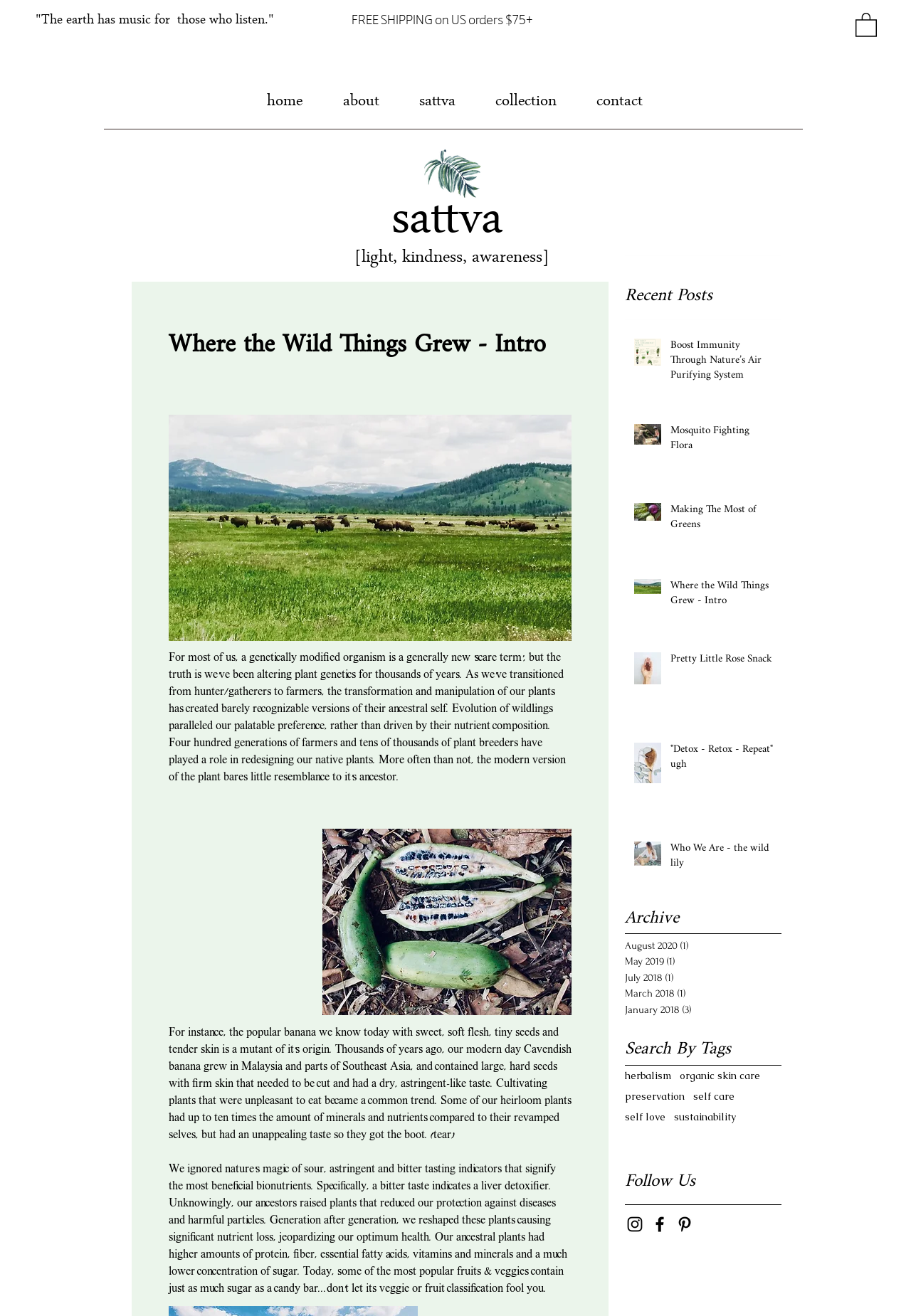Find the bounding box coordinates for the area that must be clicked to perform this action: "View the 'Where the Wild Things Grew - Intro' post".

[0.686, 0.433, 0.858, 0.477]